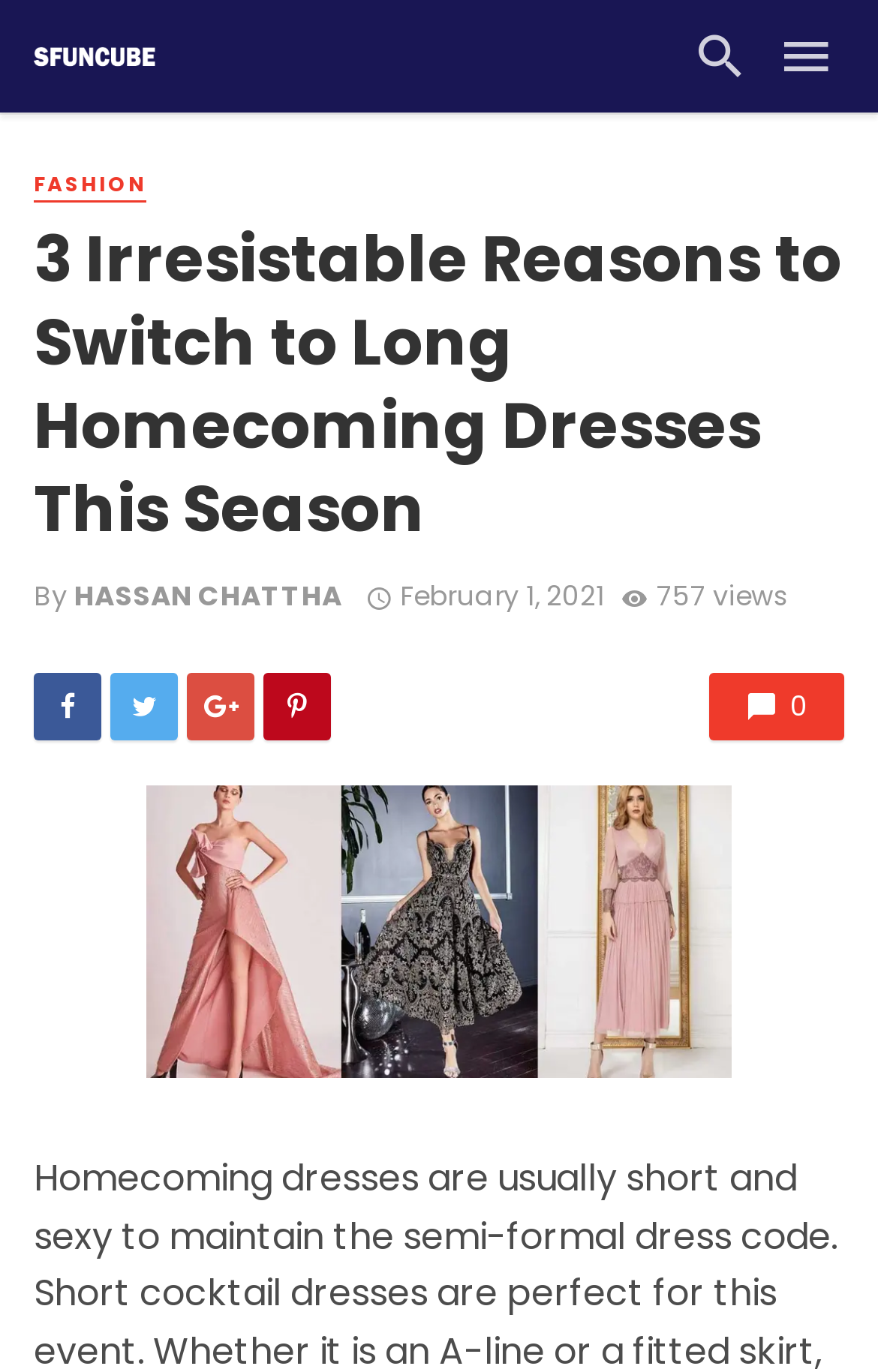Please determine the bounding box coordinates of the clickable area required to carry out the following instruction: "View the author's profile". The coordinates must be four float numbers between 0 and 1, represented as [left, top, right, bottom].

[0.085, 0.42, 0.39, 0.448]